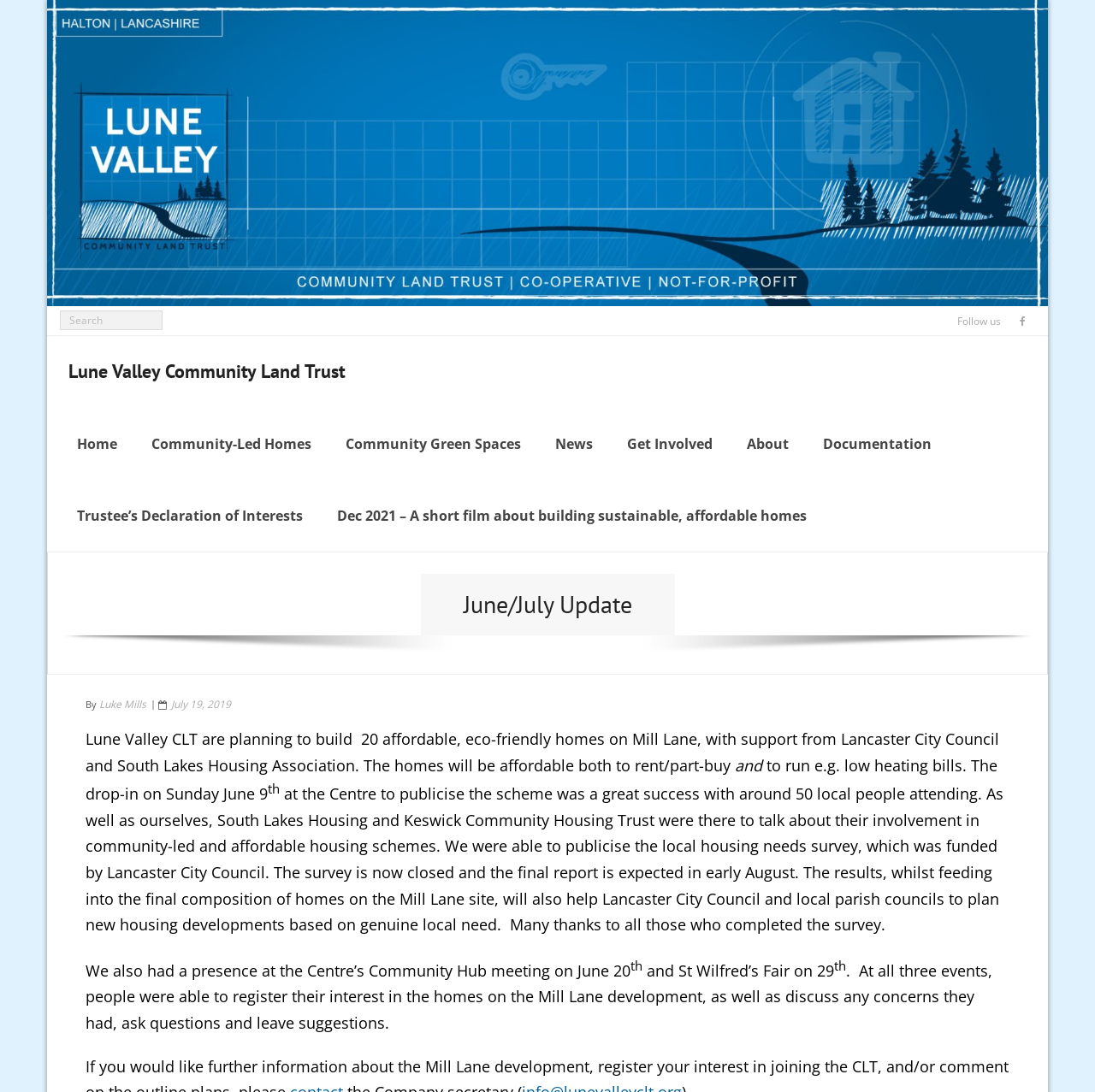Using the information from the screenshot, answer the following question thoroughly:
What is the purpose of the local housing needs survey?

I found the answer by reading the static text in the layout table with the ID 135, which states that 'The results... will also help Lancaster City Council and local parish councils to plan new housing developments based on genuine local need'.